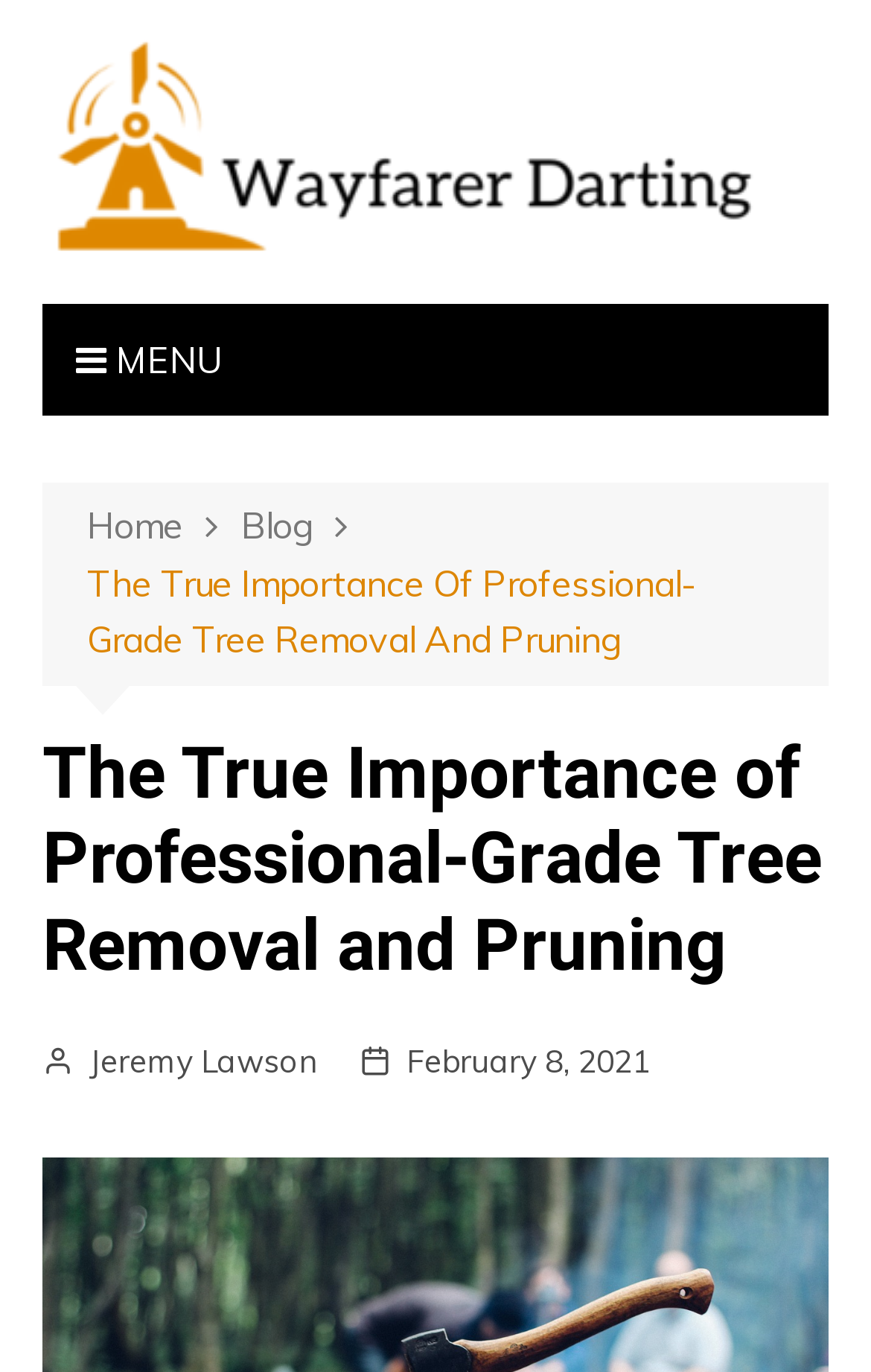Please answer the following question as detailed as possible based on the image: 
What is the current page about?

I inferred the topic of the current page by looking at the heading element with the text 'The True Importance of Professional-Grade Tree Removal and Pruning', which suggests that the page is about the importance of professional tree removal and pruning.